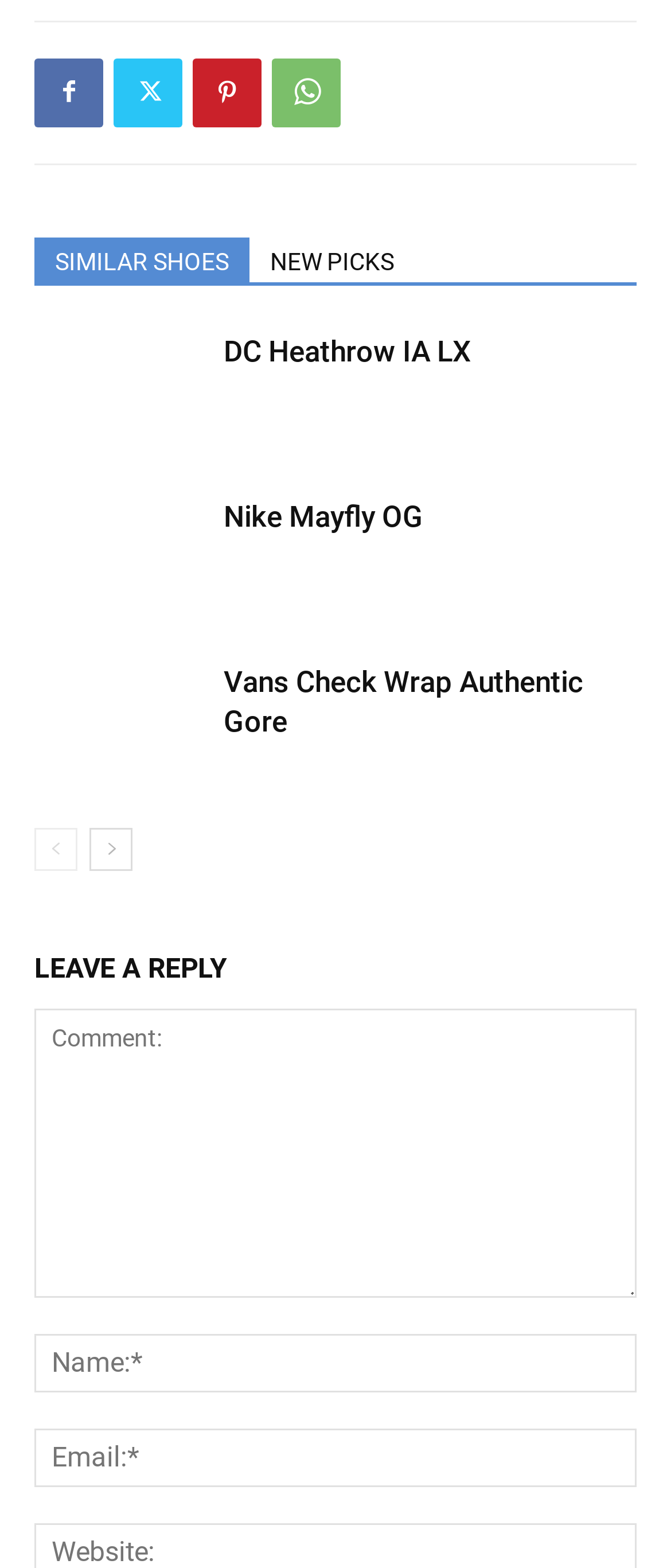Given the element description Nike Mayfly OG, specify the bounding box coordinates of the corresponding UI element in the format (top-left x, top-left y, bottom-right x, bottom-right y). All values must be between 0 and 1.

[0.333, 0.318, 0.631, 0.34]